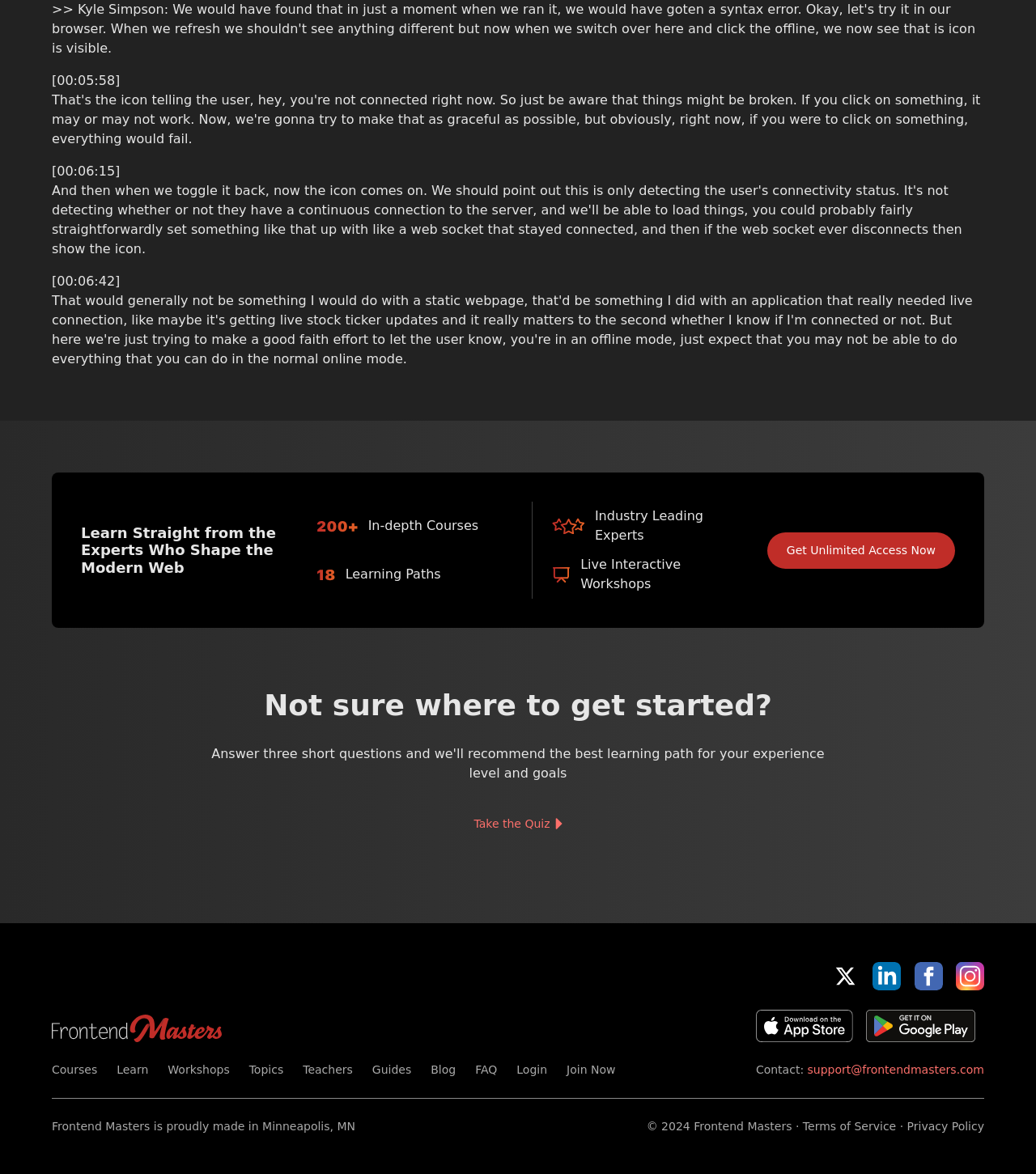Find the bounding box of the UI element described as: "Blog". The bounding box coordinates should be given as four float values between 0 and 1, i.e., [left, top, right, bottom].

[0.416, 0.905, 0.44, 0.916]